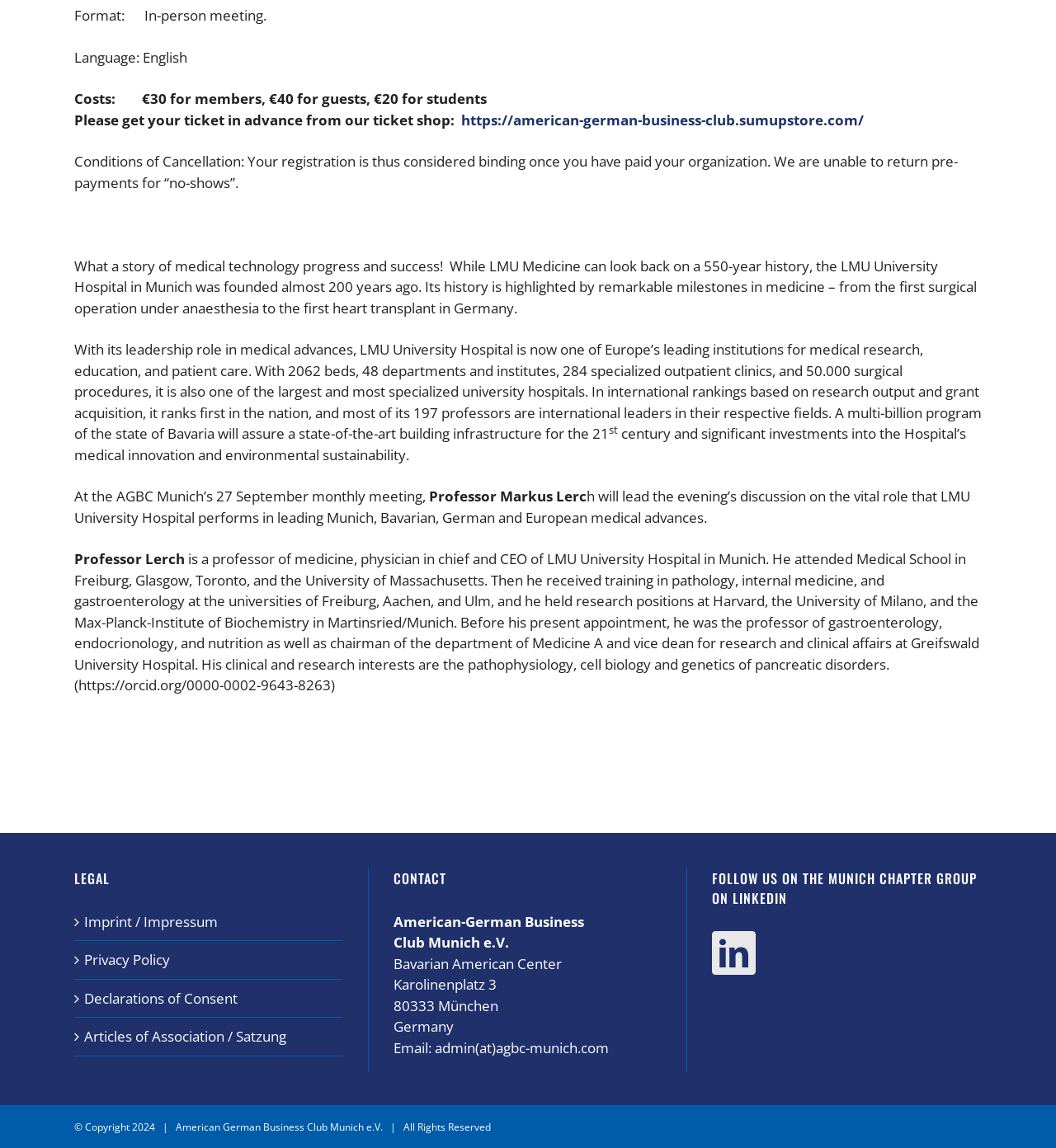Carefully examine the image and provide an in-depth answer to the question: What is the copyright year mentioned at the bottom of the webpage?

The copyright year is mentioned at the bottom of the webpage as '© Copyright 2024 American German Business Club Munich e.V. All Rights Reserved'.